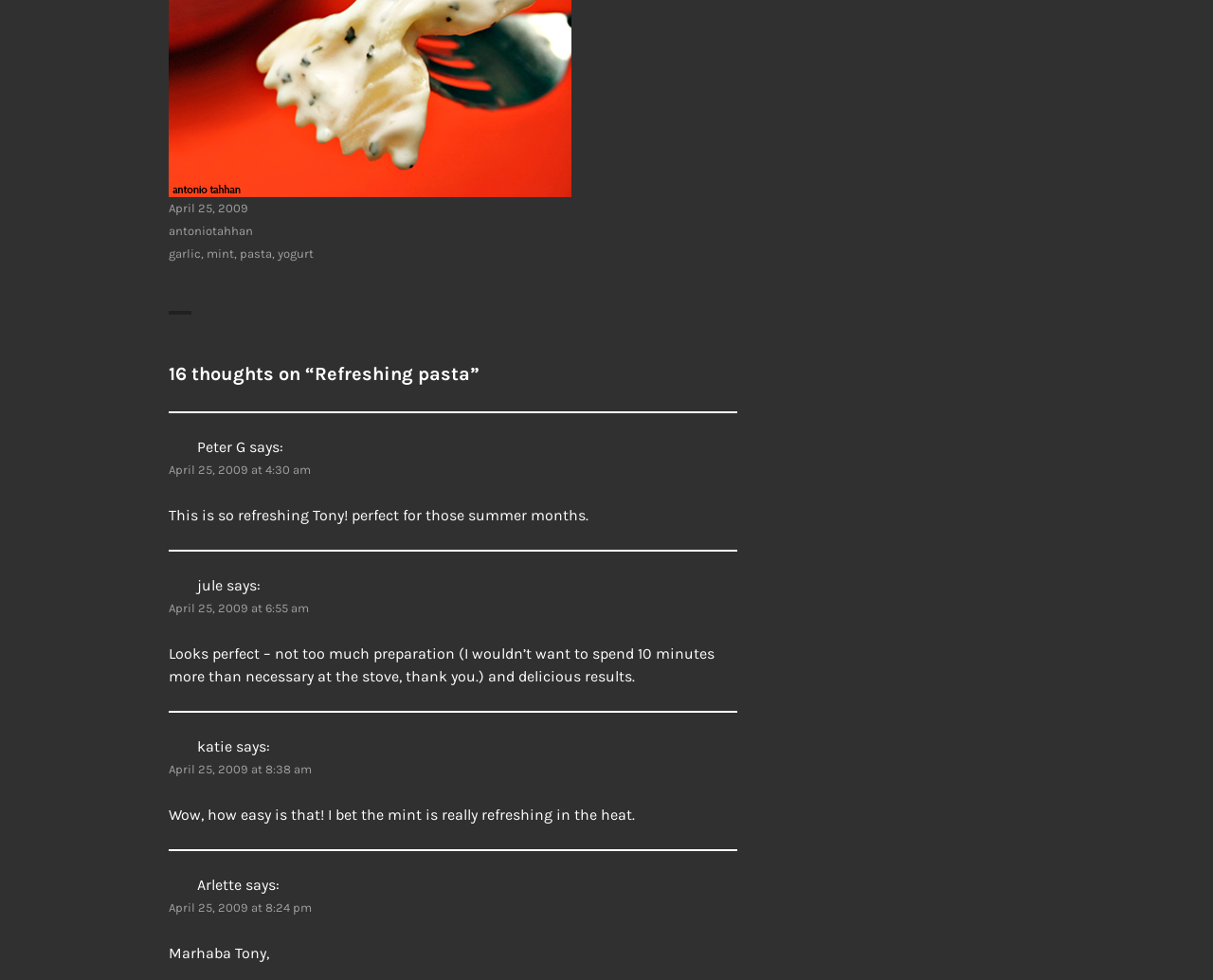Identify the bounding box for the described UI element: "April 25, 2009June 16, 2020".

[0.139, 0.205, 0.205, 0.22]